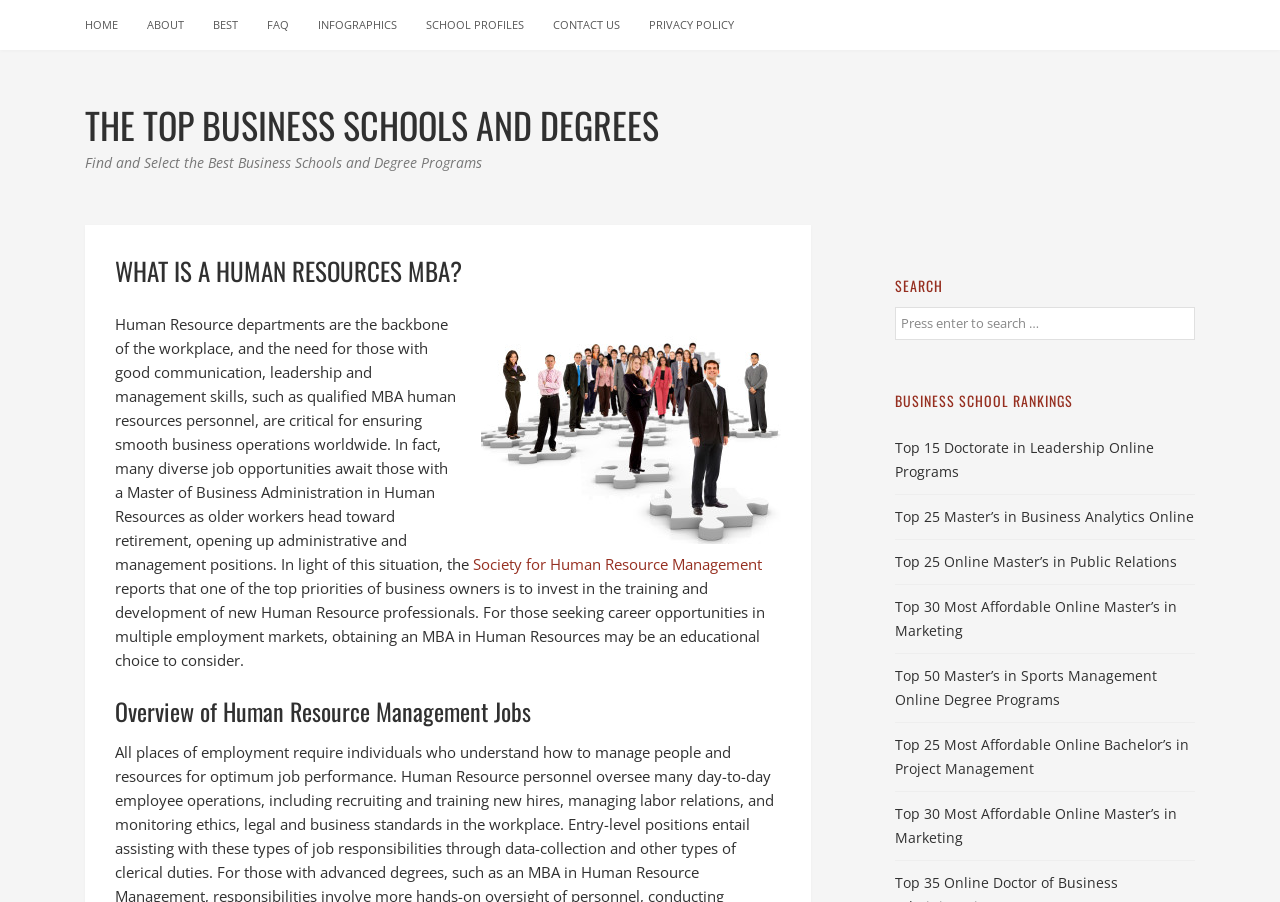Can you show the bounding box coordinates of the region to click on to complete the task described in the instruction: "go to home page"?

[0.066, 0.0, 0.092, 0.055]